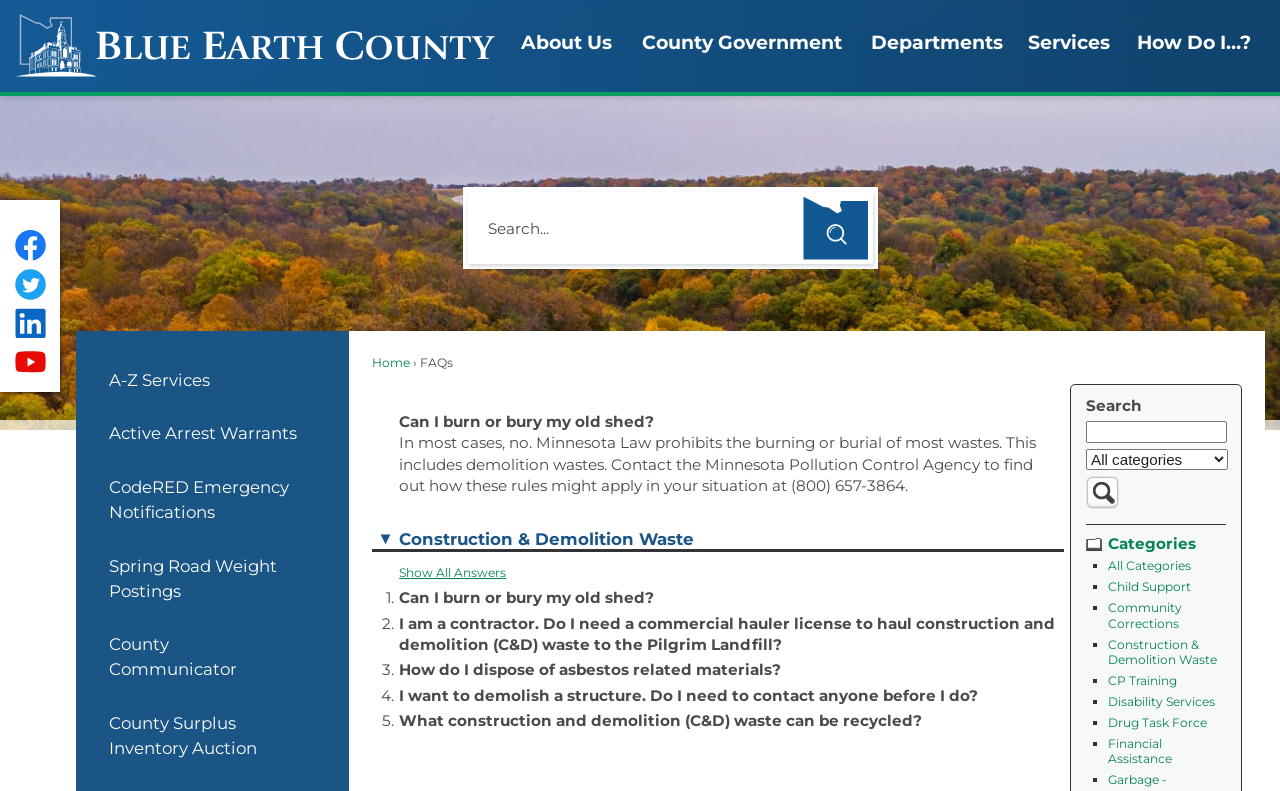Identify the bounding box coordinates for the region of the element that should be clicked to carry out the instruction: "Click on 'LIVE STREAM'". The bounding box coordinates should be four float numbers between 0 and 1, i.e., [left, top, right, bottom].

None